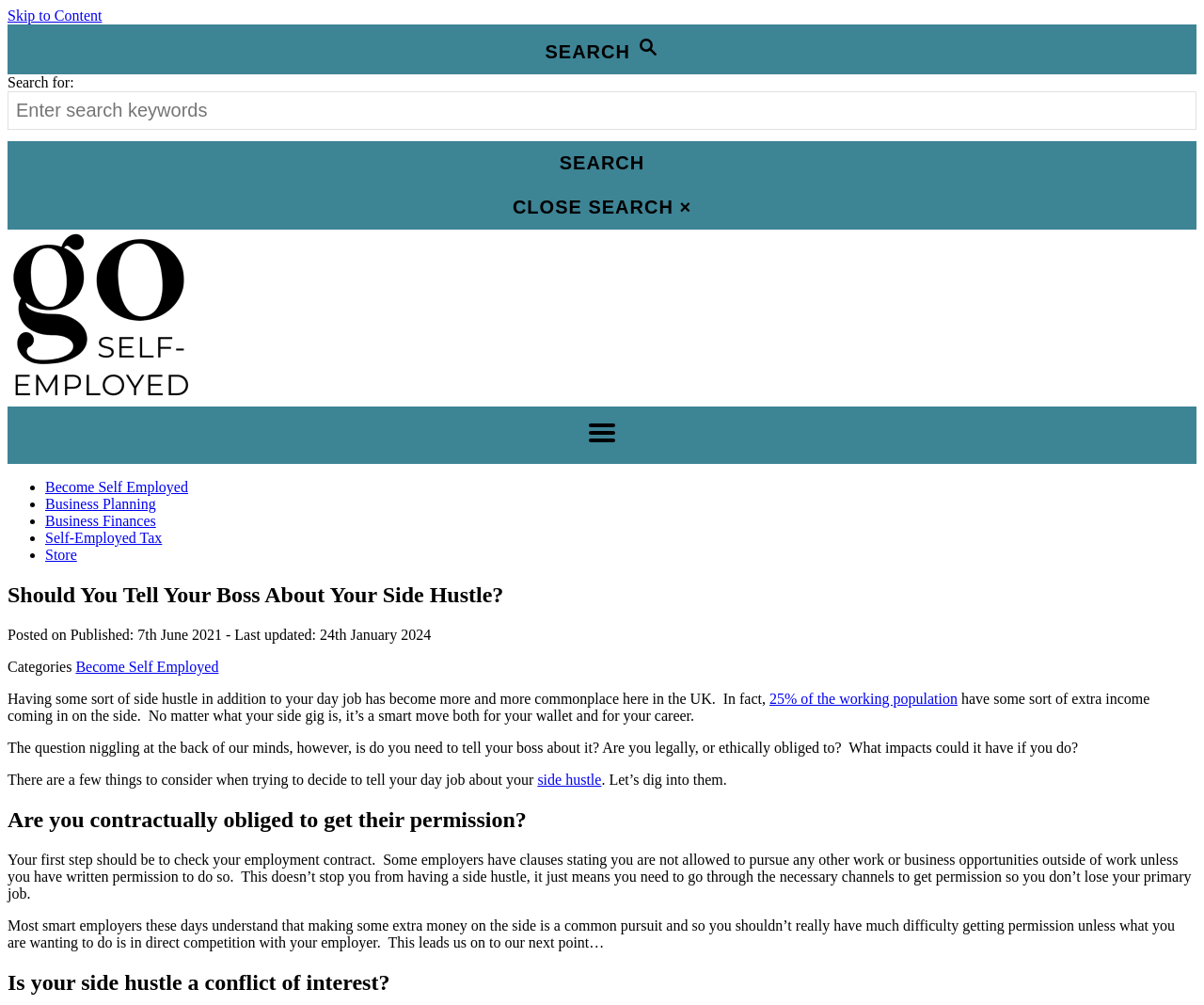Please identify the primary heading on the webpage and return its text.

Should You Tell Your Boss About Your Side Hustle?